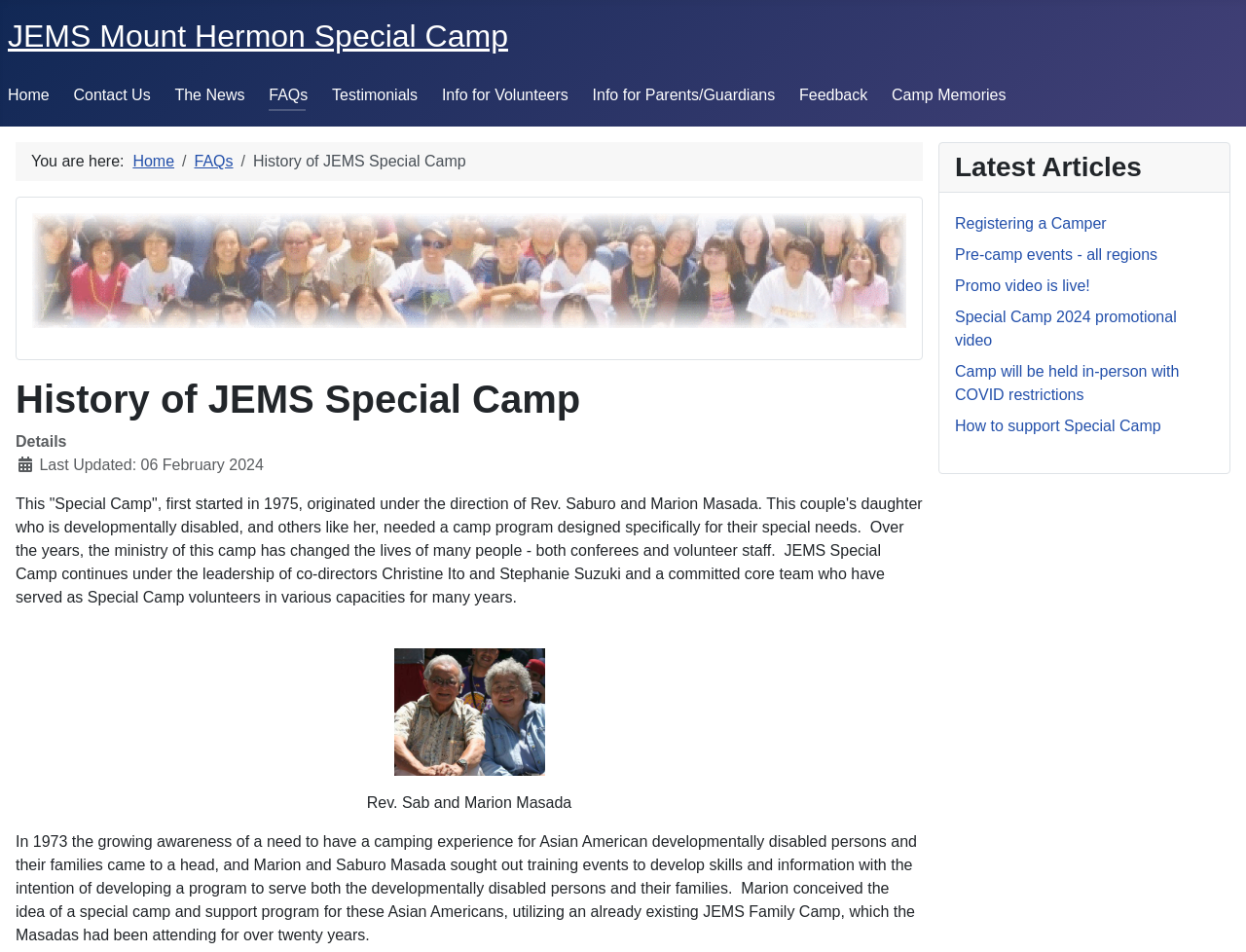Utilize the details in the image to give a detailed response to the question: What is the latest article about?

I found the answer by looking at the heading 'Latest Articles' and the first link under it, which is 'Registering a Camper'.